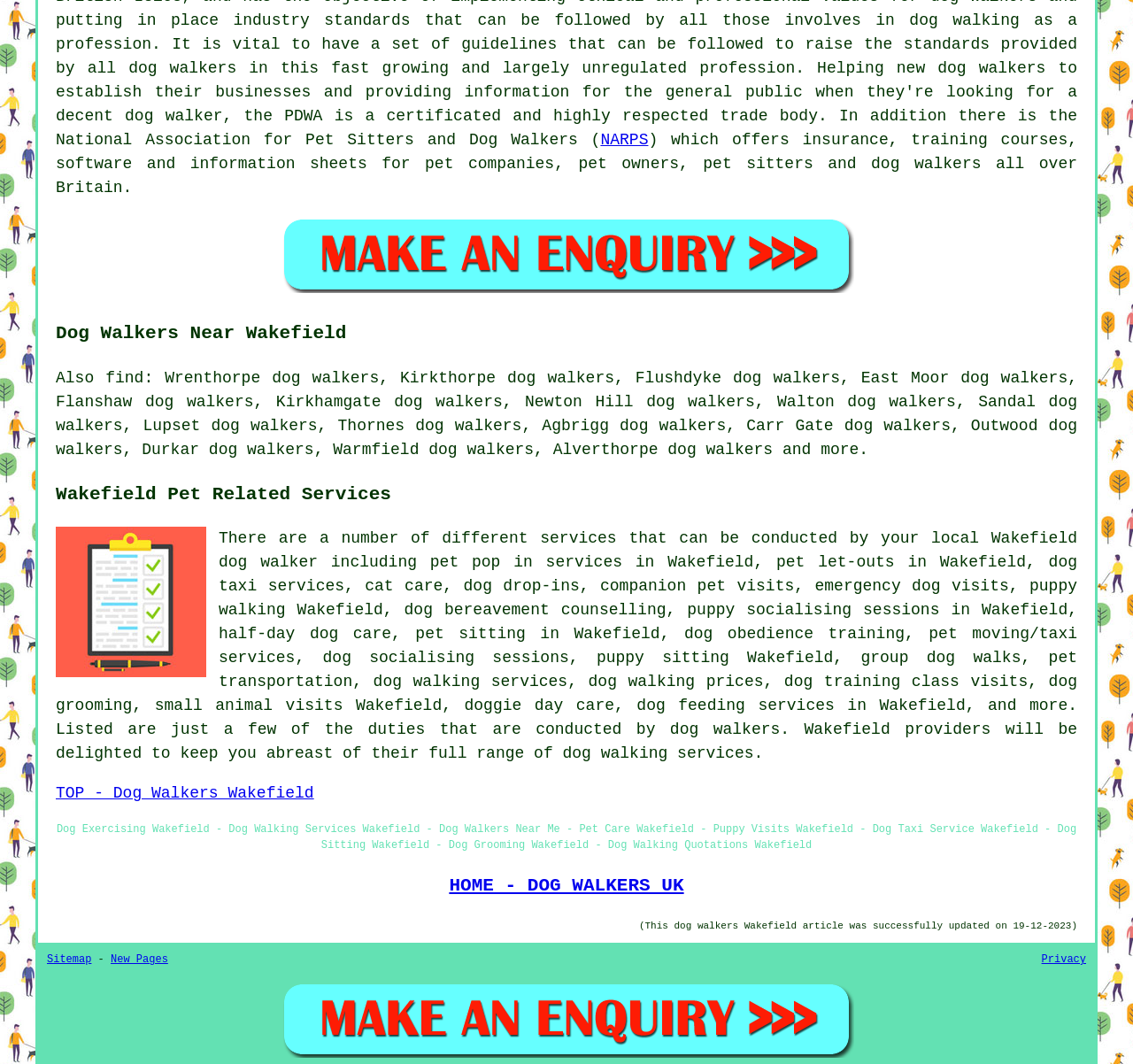Can you provide the bounding box coordinates for the element that should be clicked to implement the instruction: "Go to the top of the page"?

[0.049, 0.737, 0.277, 0.754]